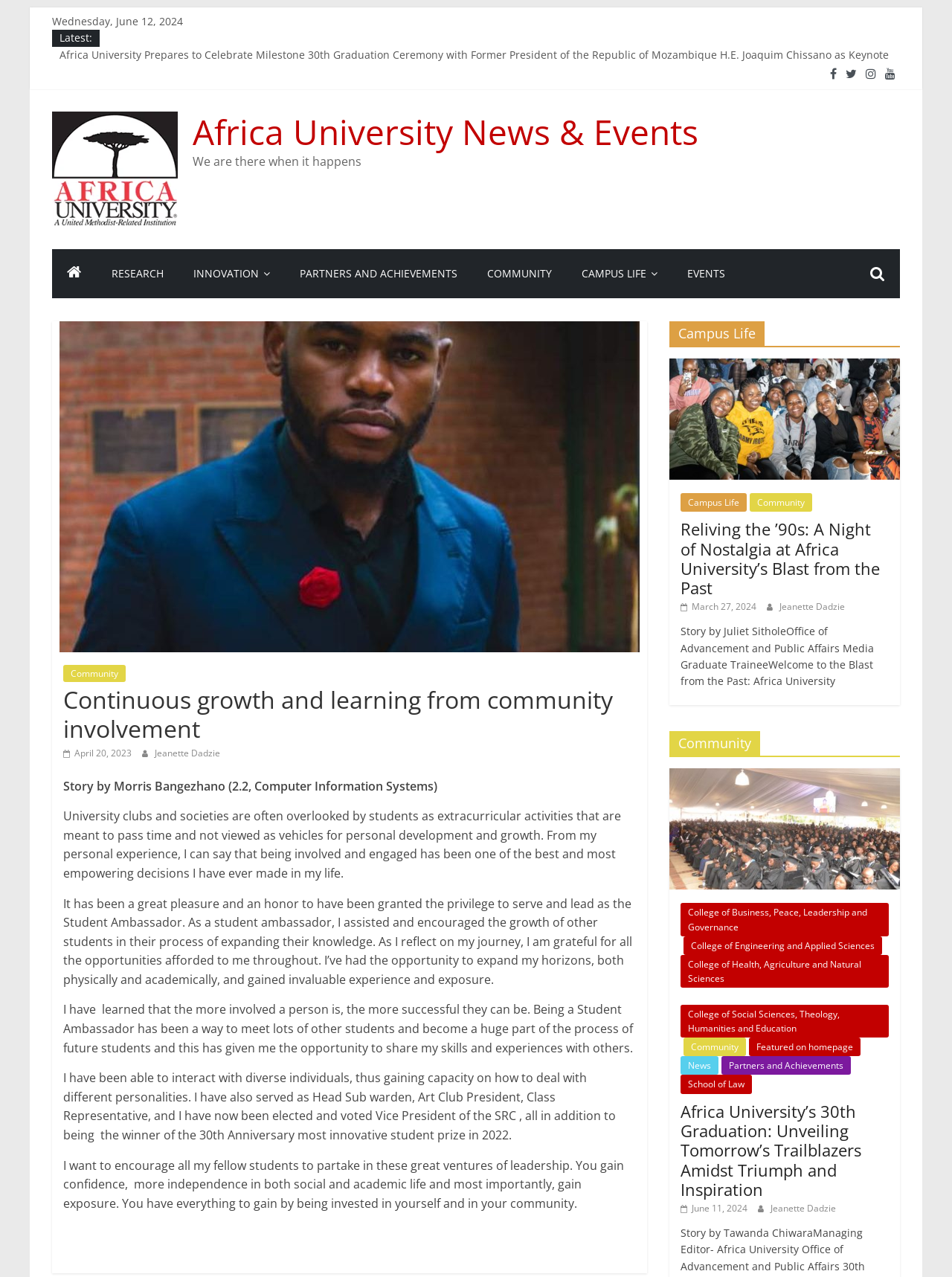Find the bounding box coordinates for the area that must be clicked to perform this action: "Click on the 'EVENTS' link".

[0.706, 0.195, 0.777, 0.233]